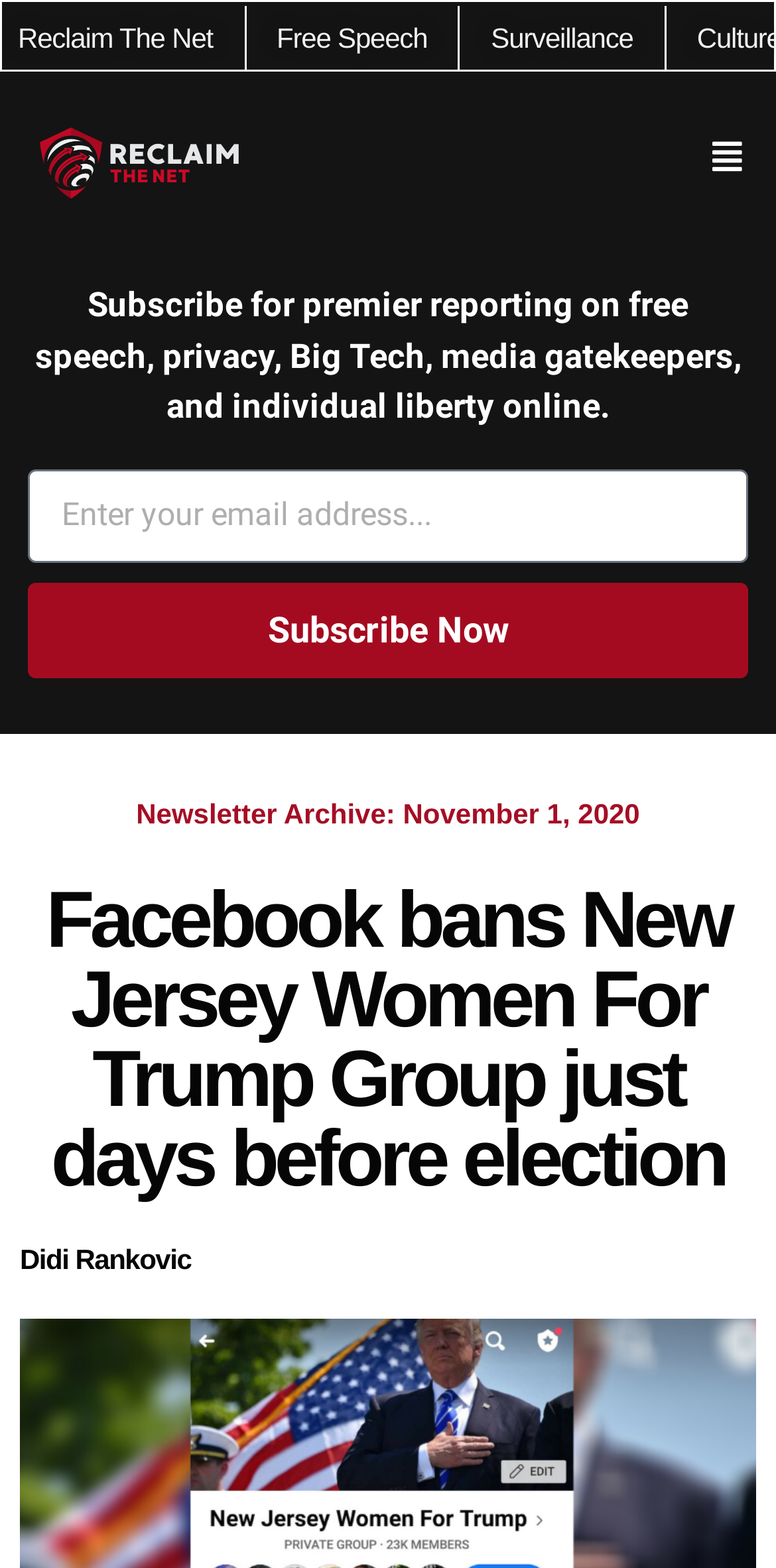Generate a comprehensive description of the webpage content.

The webpage appears to be an article about Facebook banning a group called "New Jersey Women For Trump" just days before an election. The title of the article is prominently displayed at the top of the page, taking up most of the width.

Below the title, there are three links lined up horizontally, labeled "Reclaim The Net", "Free Speech", and "Surveillance". These links are positioned near the top of the page, with "Reclaim The Net" on the left and "Surveillance" on the right.

To the right of the title, there are two small links with no text, possibly representing icons or images. One is positioned near the top-right corner, while the other is slightly below it.

A paragraph of text is displayed below the title, describing the website's focus on reporting about free speech, privacy, and individual liberty online. This text spans almost the entire width of the page.

Below the paragraph, there is a subscription form with a textbox labeled "Email" and a button labeled "Subscribe Now". This form is positioned near the top-center of the page.

Further down, there is a section labeled "Newsletter Archive", with a date "November 1, 2020" displayed below it. This section is positioned near the middle of the page.

At the very bottom of the page, there is a byline crediting the author, "Didi Rankovic", positioned near the left edge of the page.